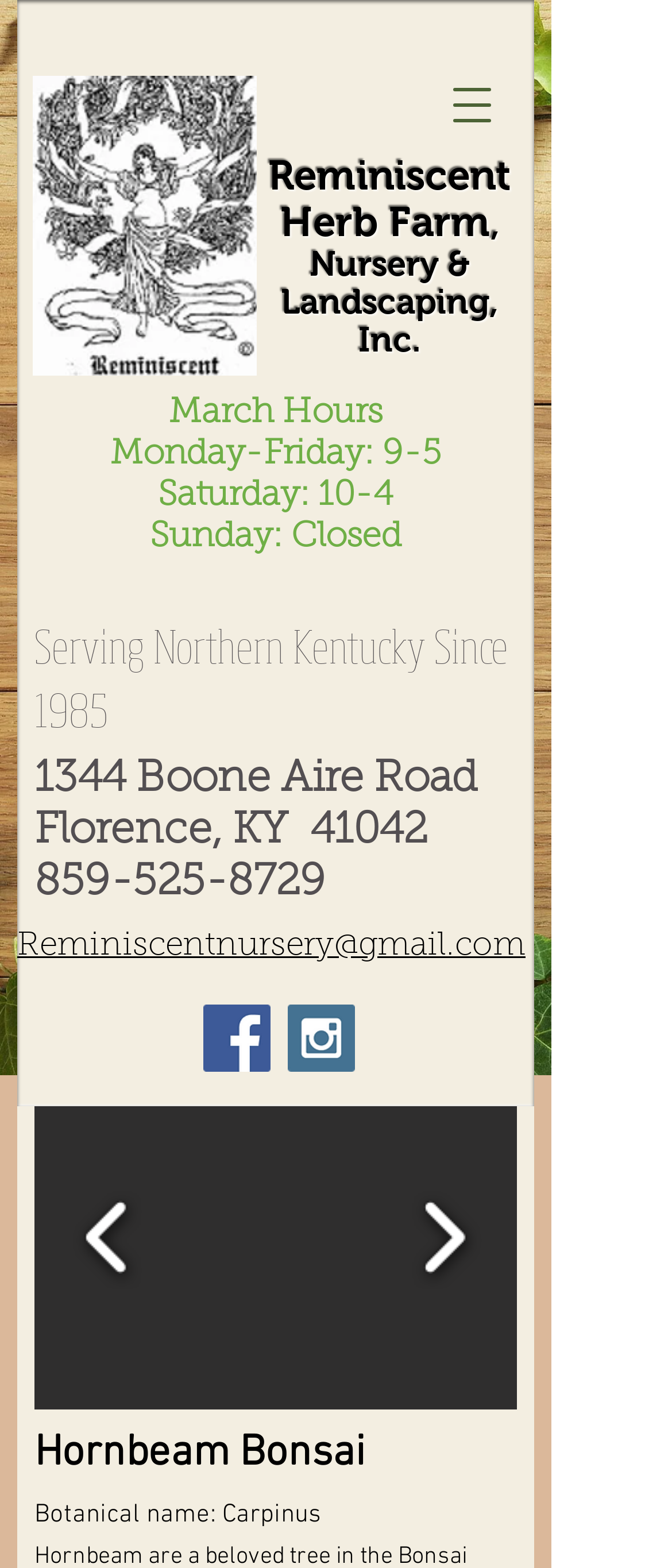Find and generate the main title of the webpage.

Reminiscent Herb Farm,
Nursery & Landscaping, Inc.